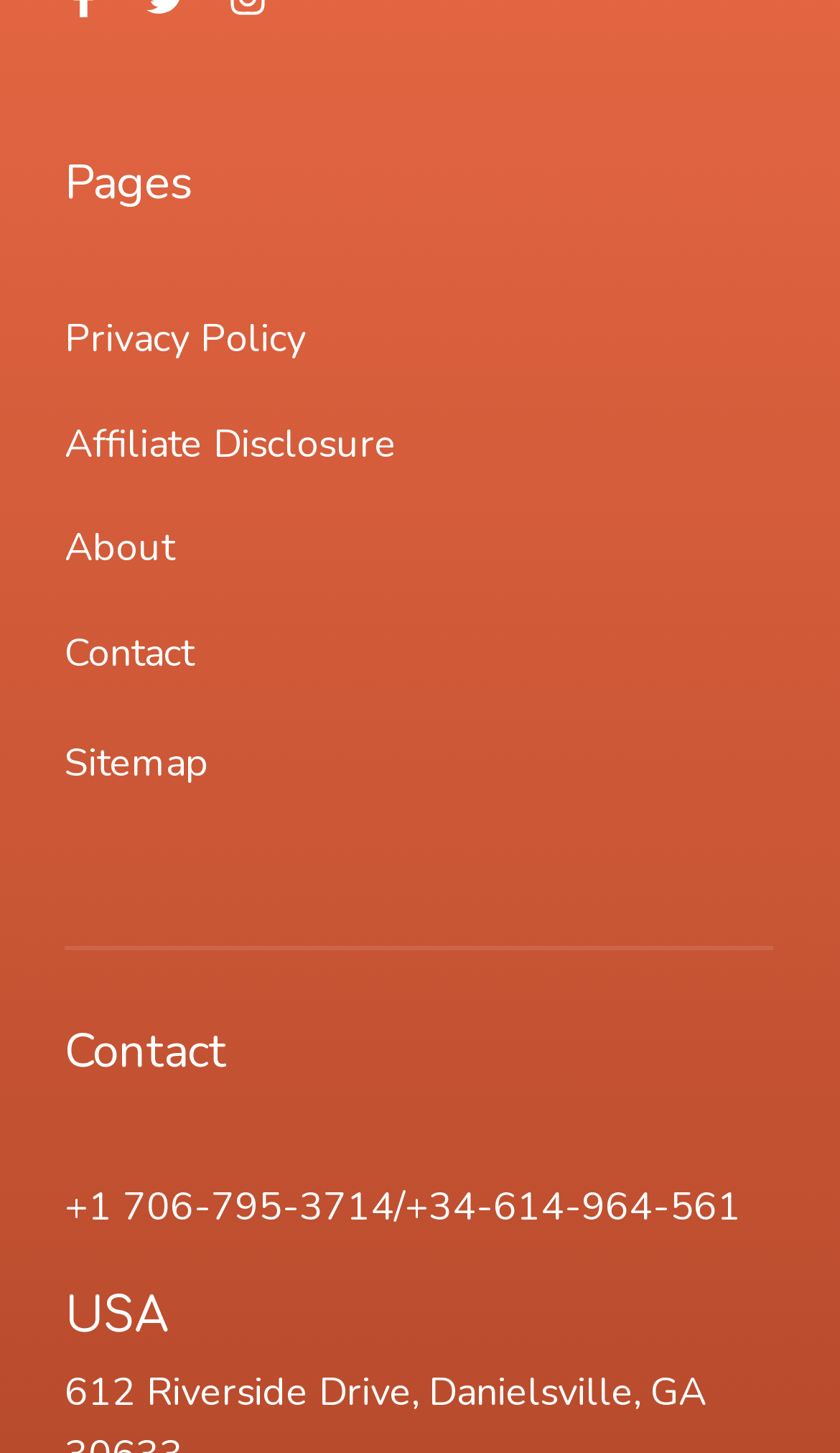How many elements are there in the footer section?
Please provide a single word or phrase answer based on the image.

7